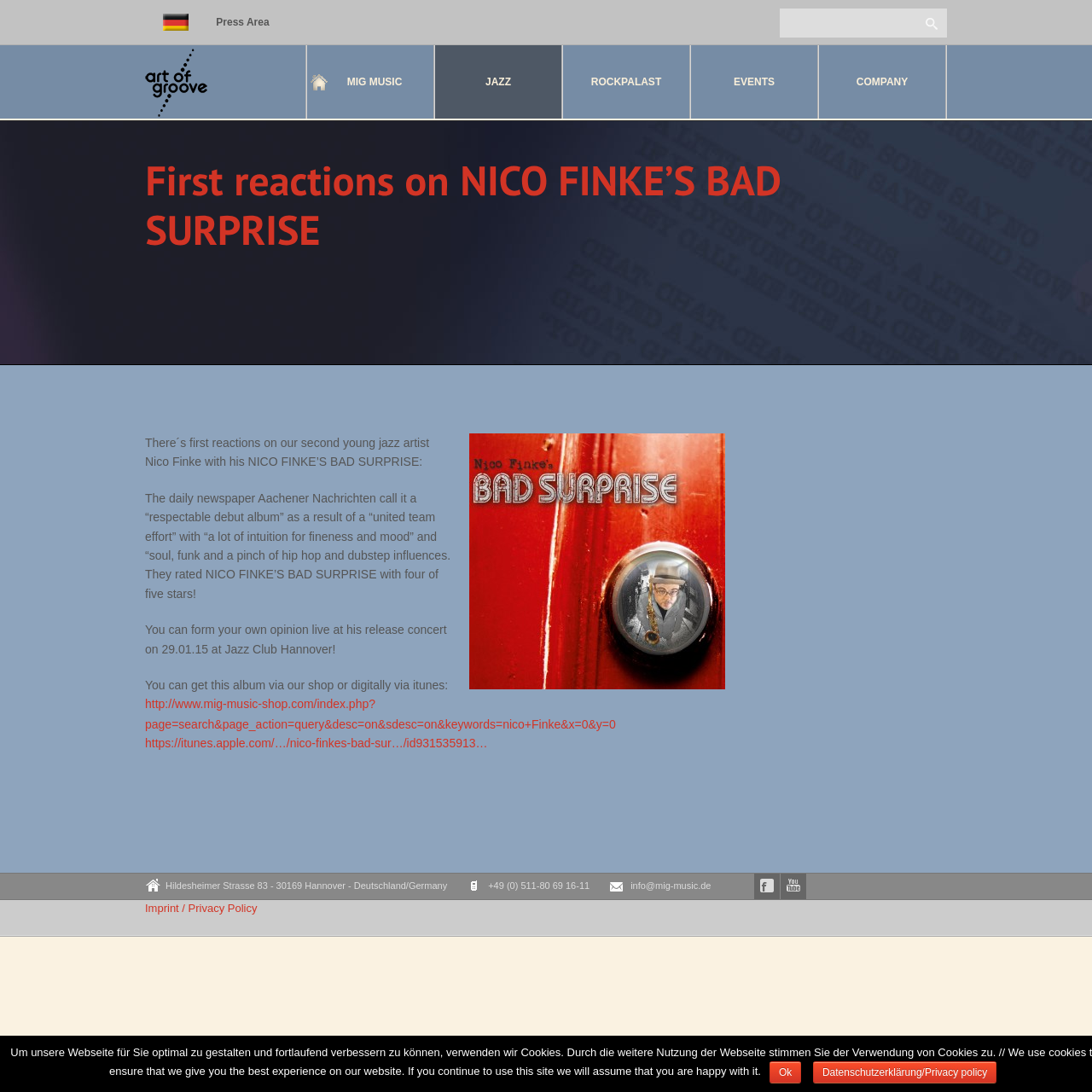Find the bounding box coordinates of the clickable area that will achieve the following instruction: "Read the article about Nico Finke's album".

[0.133, 0.397, 0.664, 0.705]